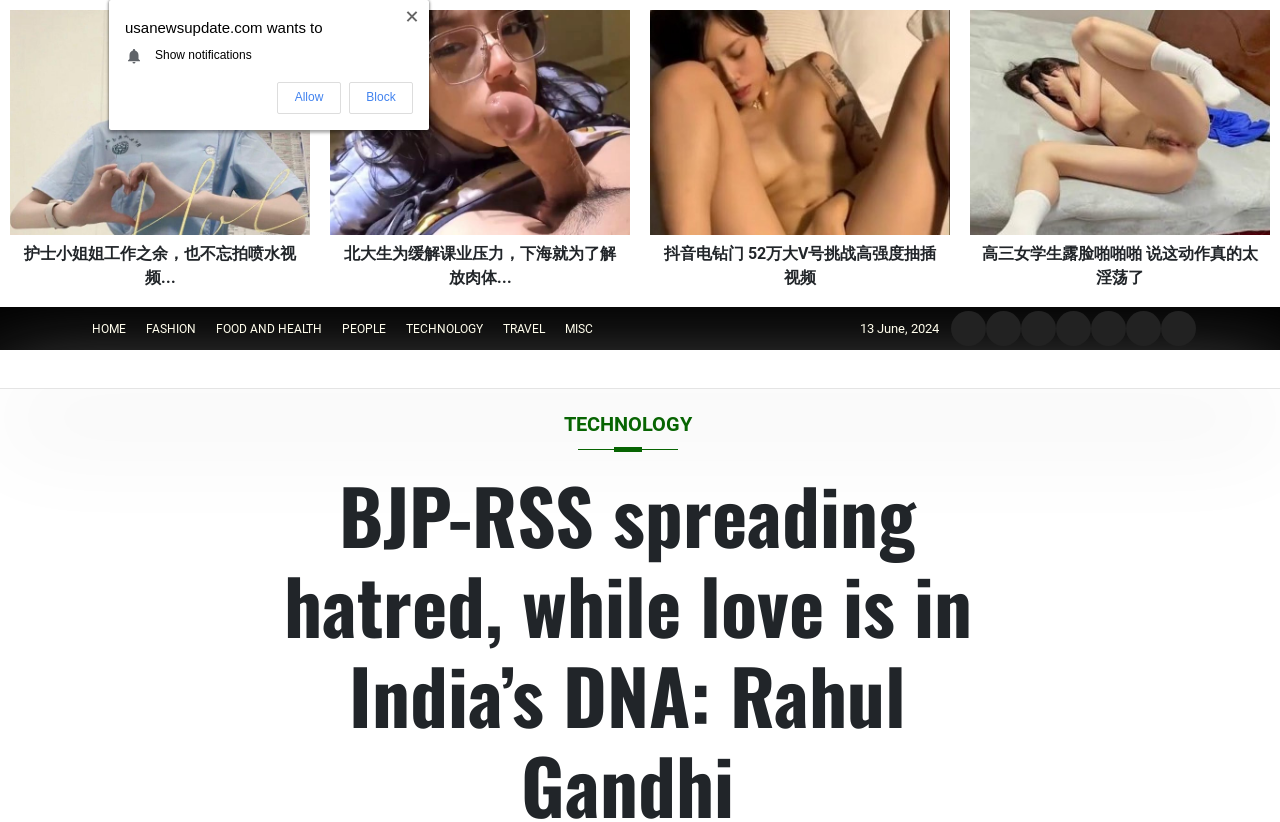Identify the main title of the webpage and generate its text content.

BJP-RSS spreading hatred, while love is in India’s DNA: Rahul Gandhi